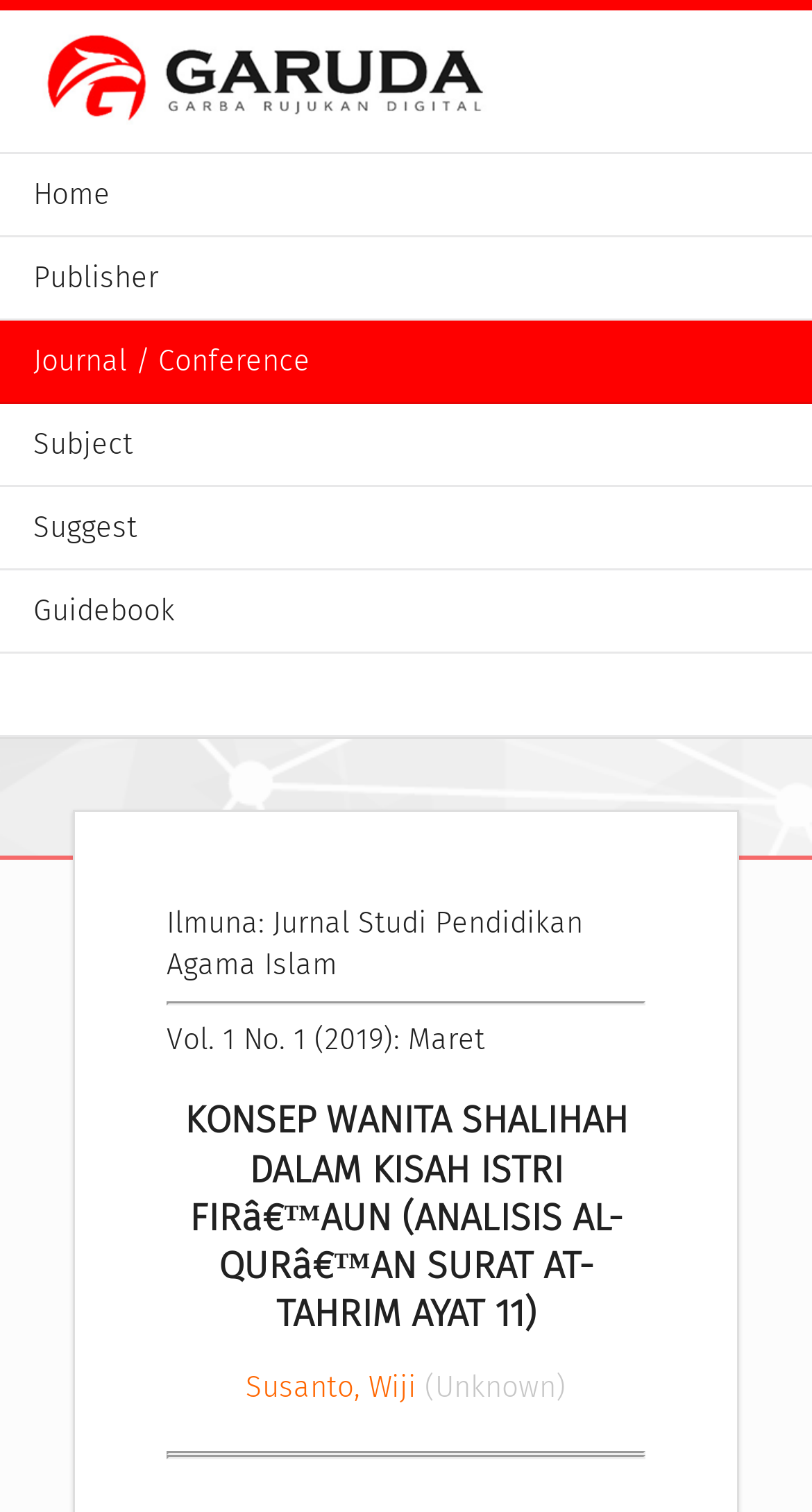How many links are in the top navigation bar?
Refer to the image and respond with a one-word or short-phrase answer.

6